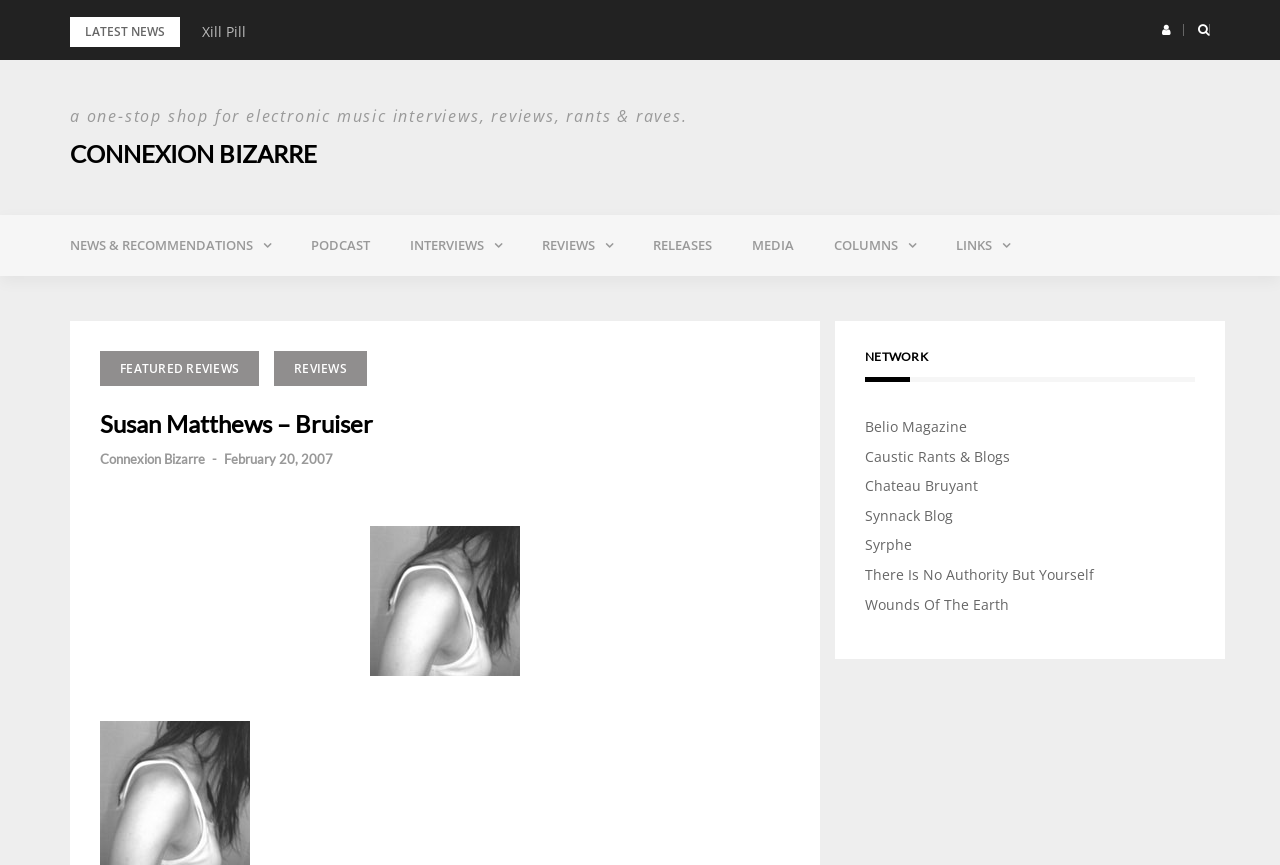Calculate the bounding box coordinates for the UI element based on the following description: "End of the Road Cafe". Ensure the coordinates are four float numbers between 0 and 1, i.e., [left, top, right, bottom].

None